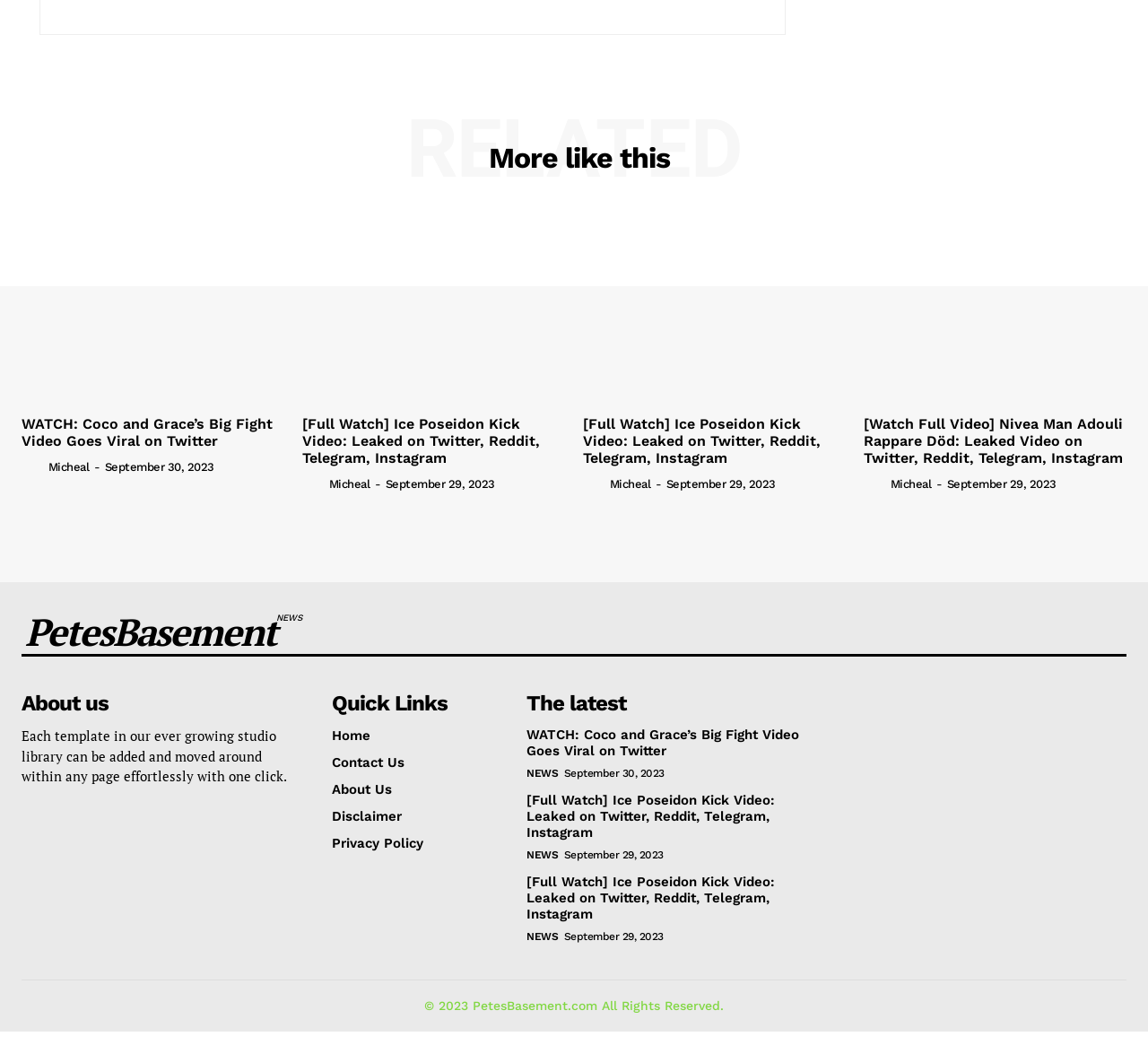What is the name of the website?
Please provide a comprehensive answer to the question based on the webpage screenshot.

The name of the website can be found at the top of the webpage, where it says 'PetesBasement NEWS'.